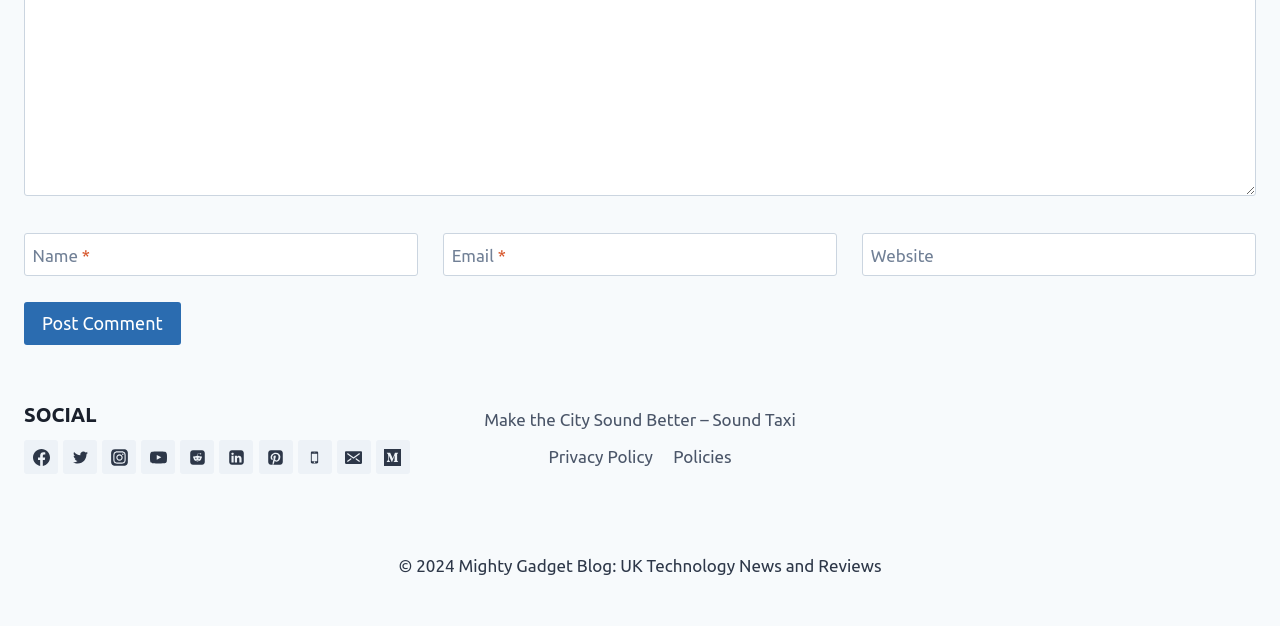Please specify the bounding box coordinates for the clickable region that will help you carry out the instruction: "Visit Facebook".

[0.019, 0.704, 0.045, 0.758]